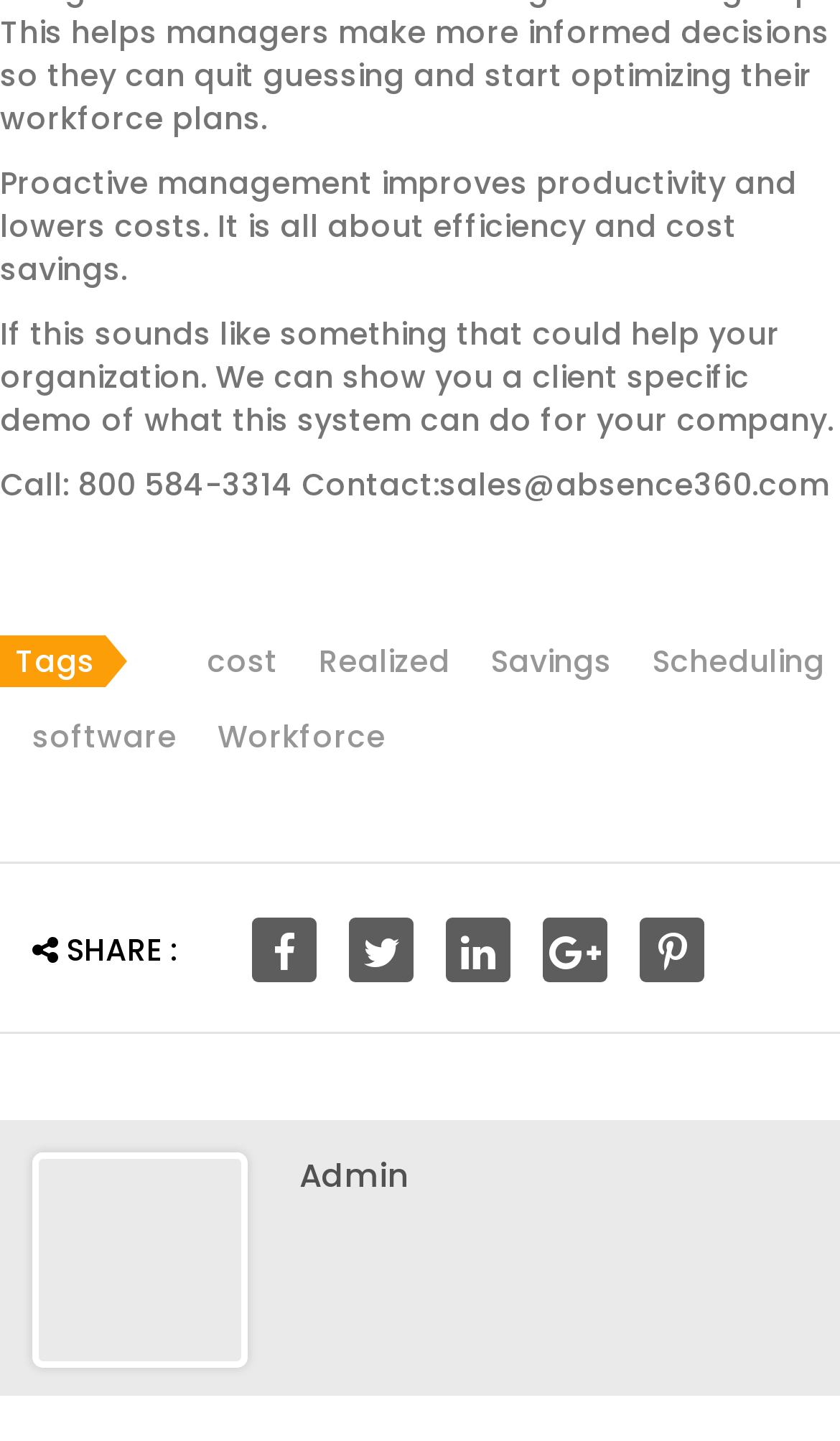Find the bounding box coordinates for the area that should be clicked to accomplish the instruction: "Go to Admin page".

[0.356, 0.8, 0.487, 0.832]